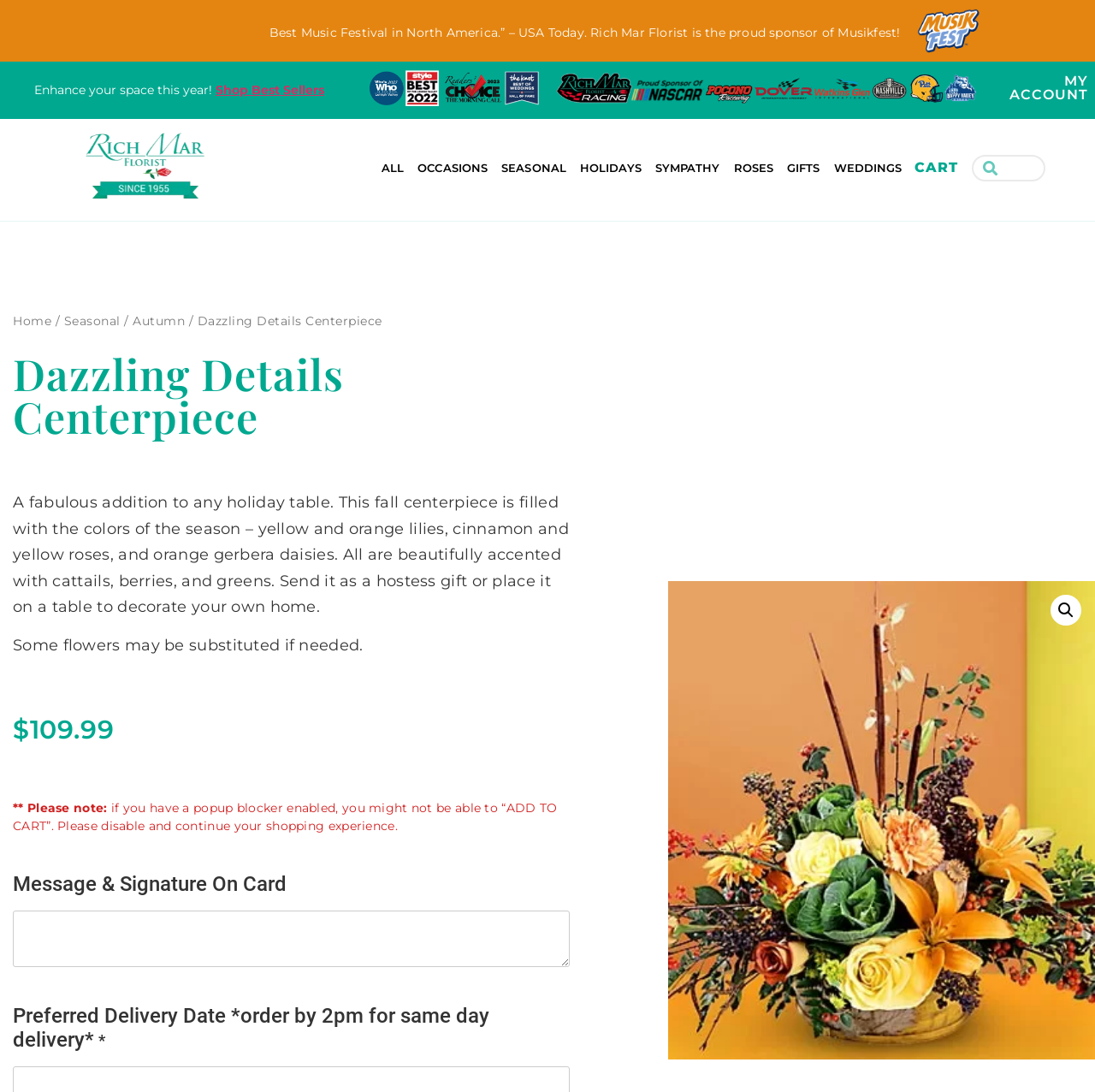Please determine the headline of the webpage and provide its content.

Dazzling Details Centerpiece